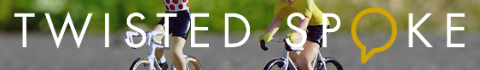What is the shape of the icon next to the text 'TWISTED SPOKE'?
Using the image as a reference, answer the question with a short word or phrase.

Speech bubble